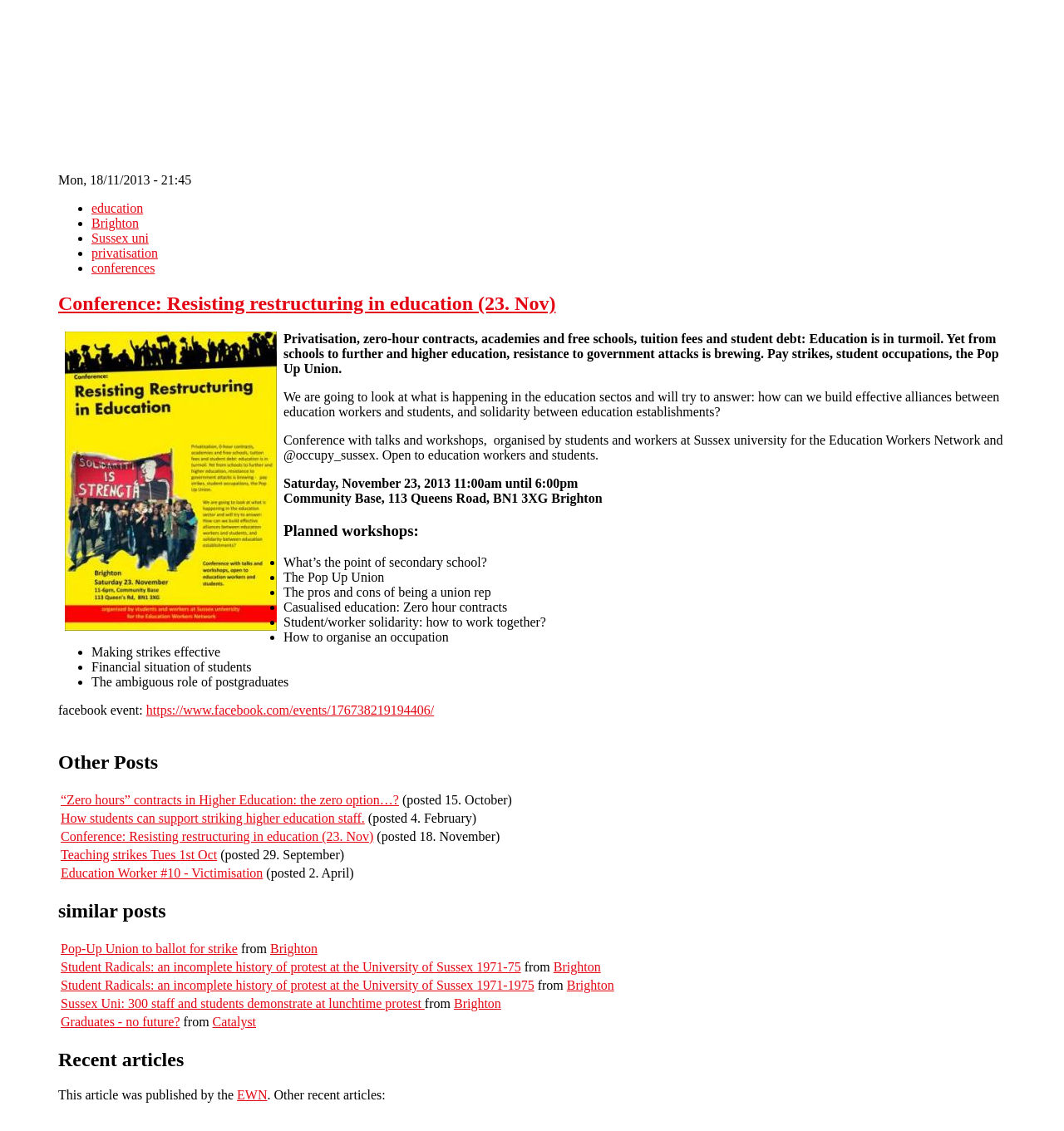Highlight the bounding box coordinates of the element that should be clicked to carry out the following instruction: "click the 'Pop-Up Union to ballot for strike' link". The coordinates must be given as four float numbers ranging from 0 to 1, i.e., [left, top, right, bottom].

[0.057, 0.832, 0.223, 0.845]